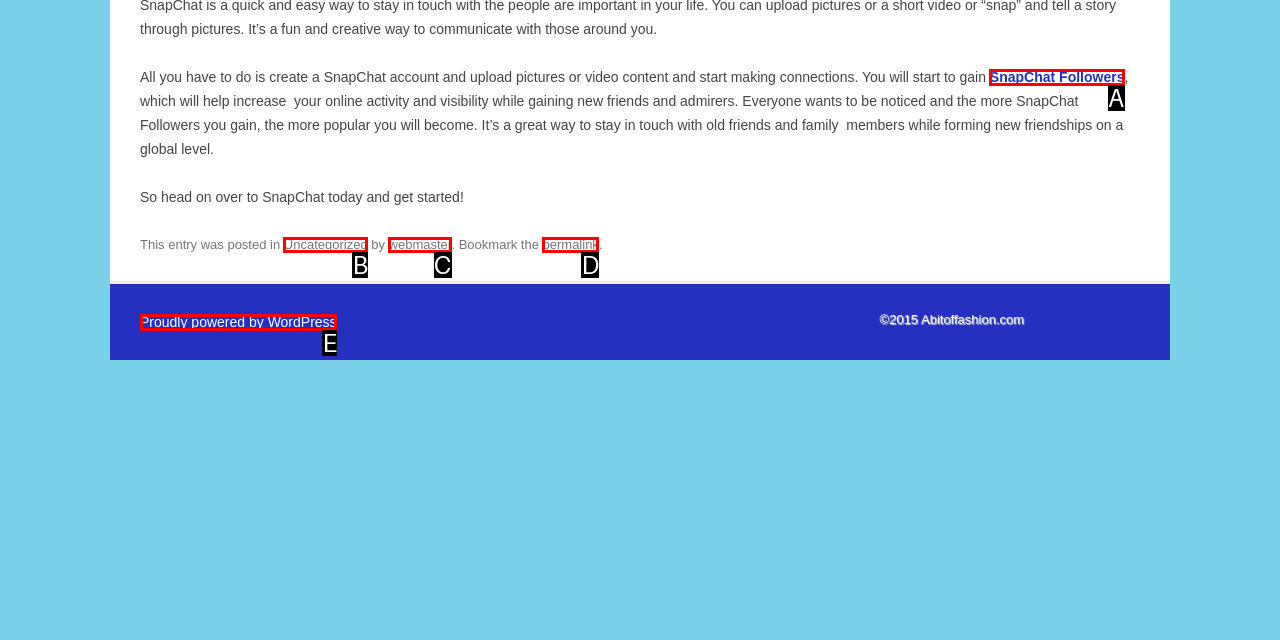Determine the option that aligns with this description: SnapChat Followers
Reply with the option's letter directly.

A